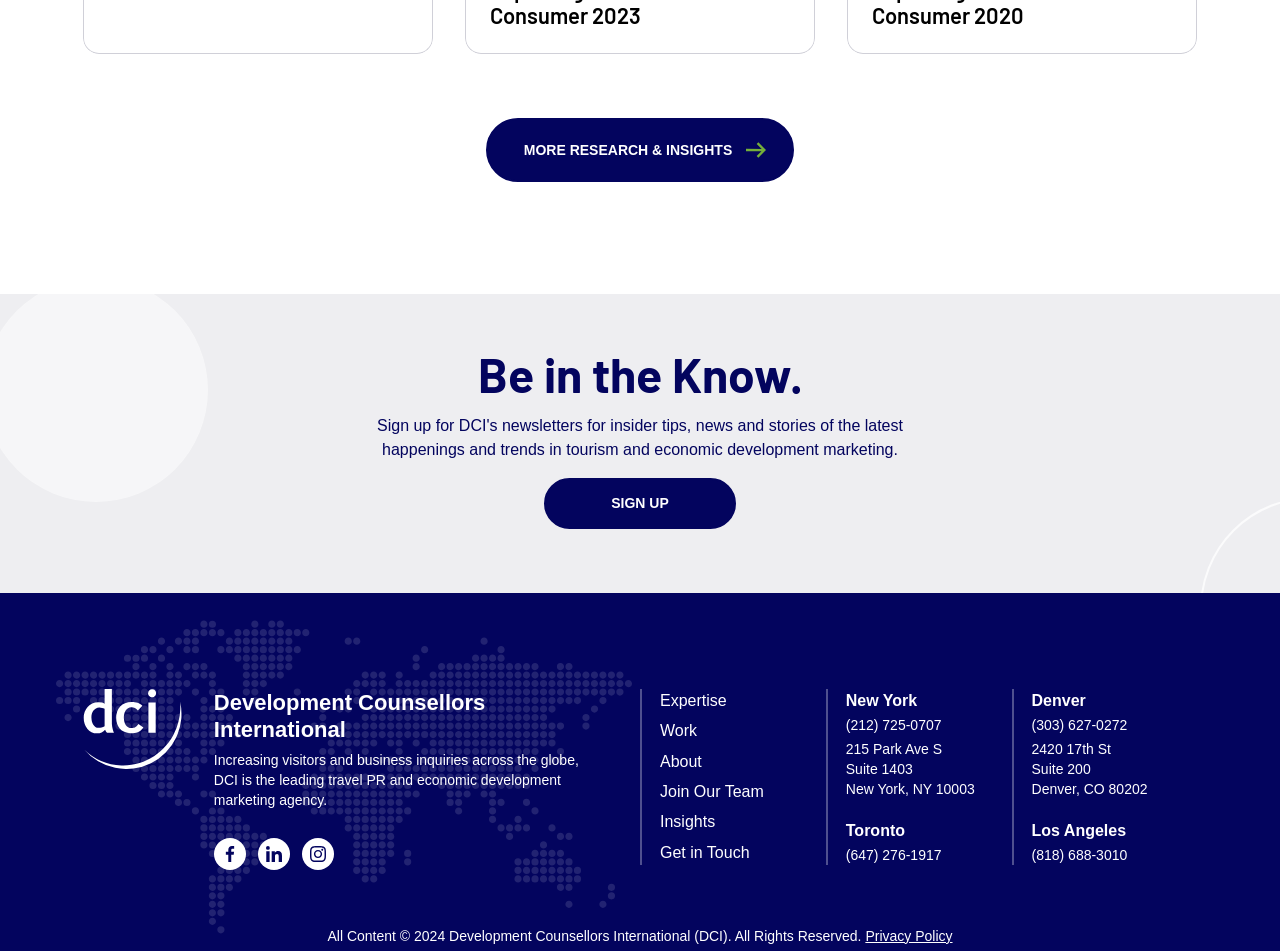Locate the coordinates of the bounding box for the clickable region that fulfills this instruction: "Check the 'Privacy Policy'".

[0.676, 0.976, 0.744, 0.992]